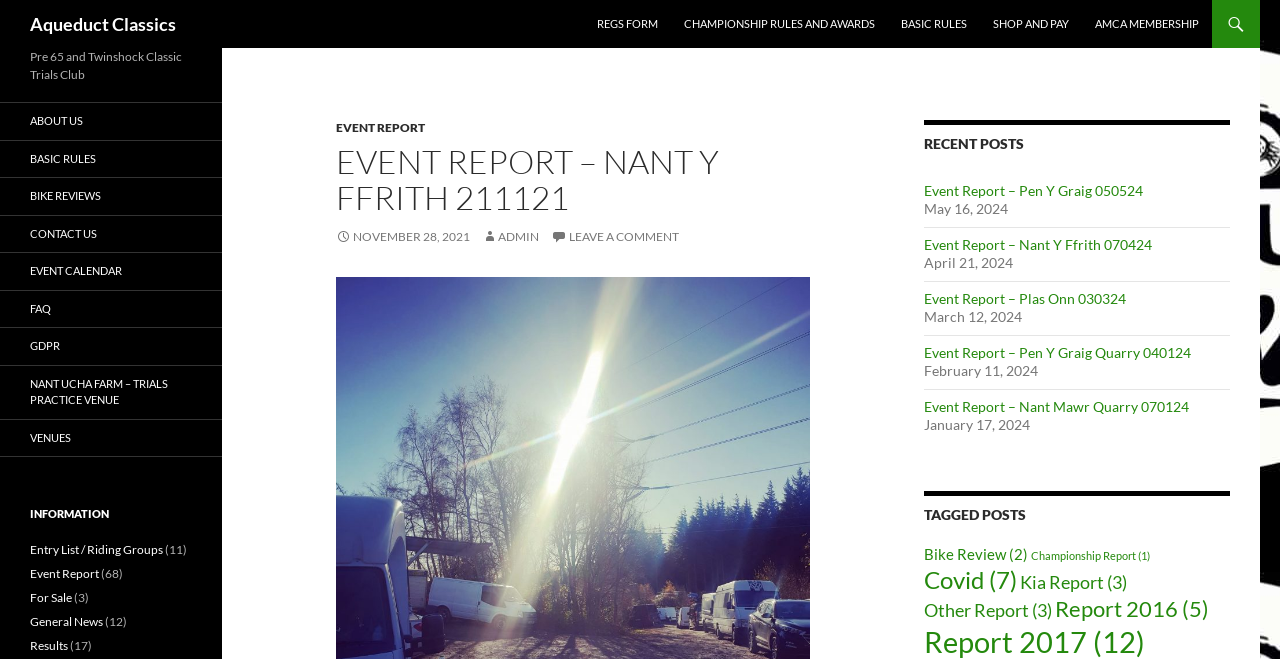Give a one-word or phrase response to the following question: How many recent posts are listed on this webpage?

5